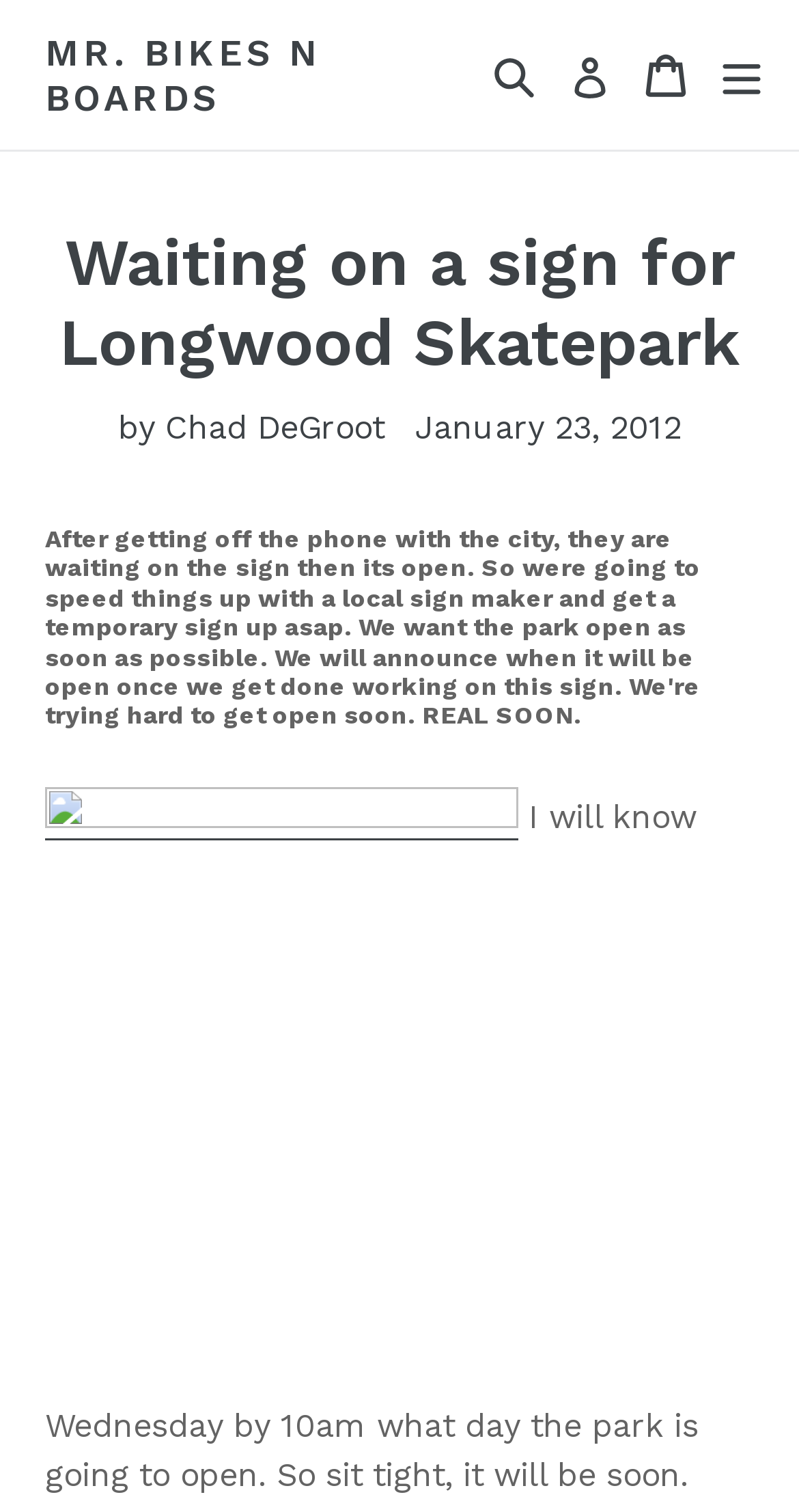Extract the main heading from the webpage content.

Waiting on a sign for Longwood Skatepark